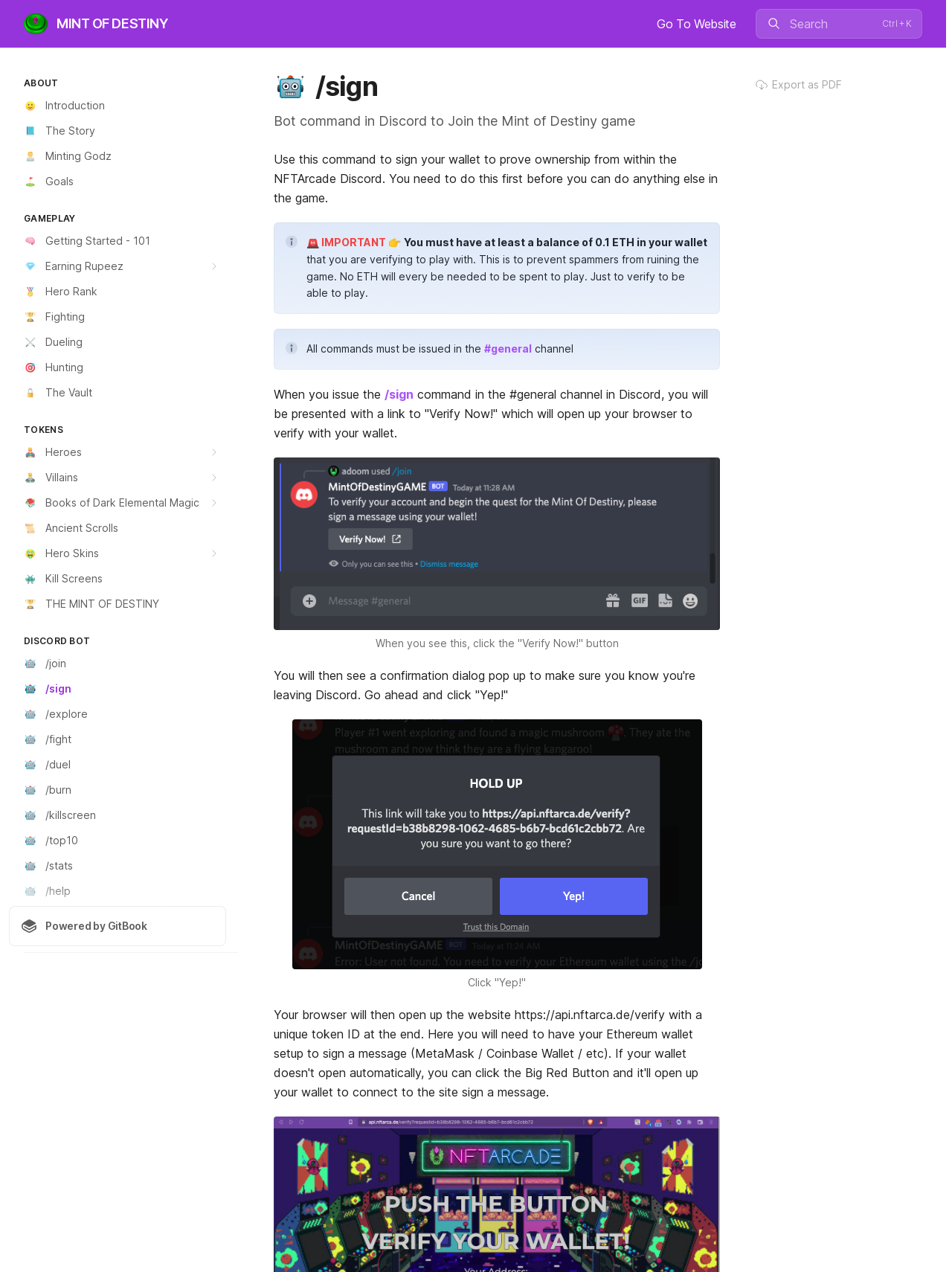What happens when you issue the /sign command in Discord?
Give a comprehensive and detailed explanation for the question.

I read the text on the webpage that describes what happens when you issue the /sign command, which is that you will be presented with a link to 'Verify Now!' which will open up your browser to verify with your wallet.